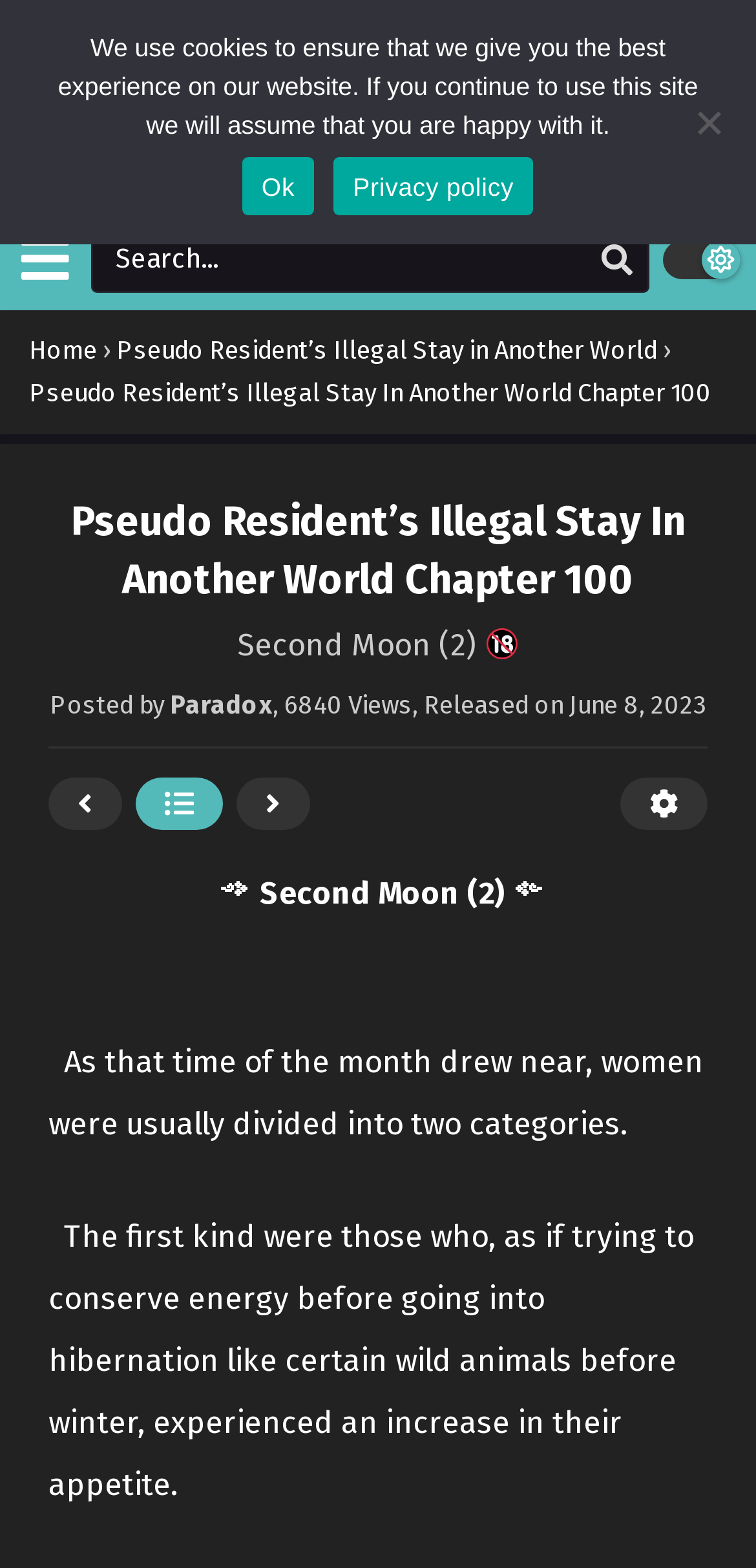What are the two categories of women mentioned in the chapter?
With the help of the image, please provide a detailed response to the question.

I found the answer by reading the static text element 'As that time of the month drew near, women were usually divided into two categories.' followed by the description of the two categories, which are those who experience an increase in appetite and others.